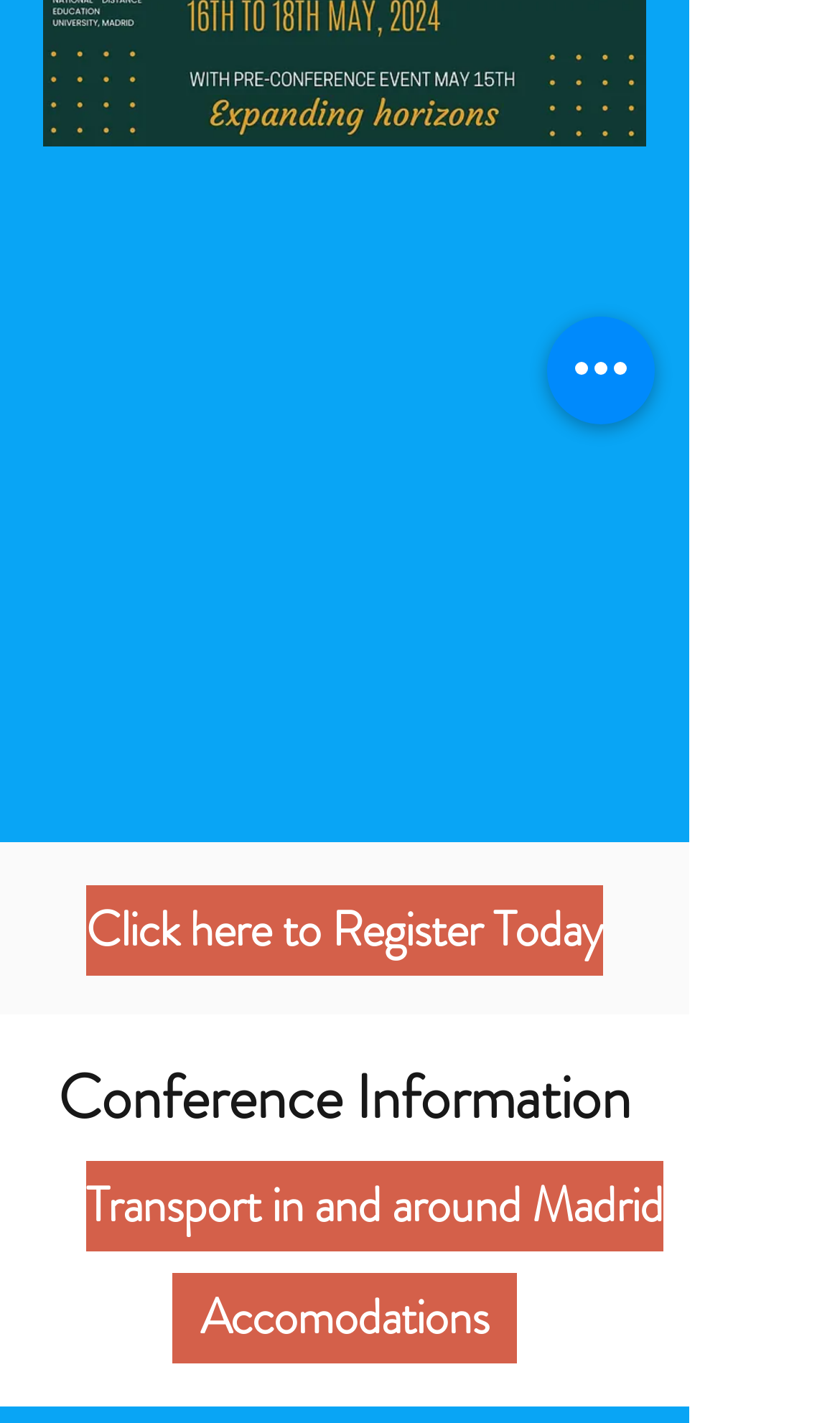Please determine the bounding box coordinates for the UI element described here. Use the format (top-left x, top-left y, bottom-right x, bottom-right y) with values bounded between 0 and 1: Accomodations

[0.205, 0.895, 0.615, 0.959]